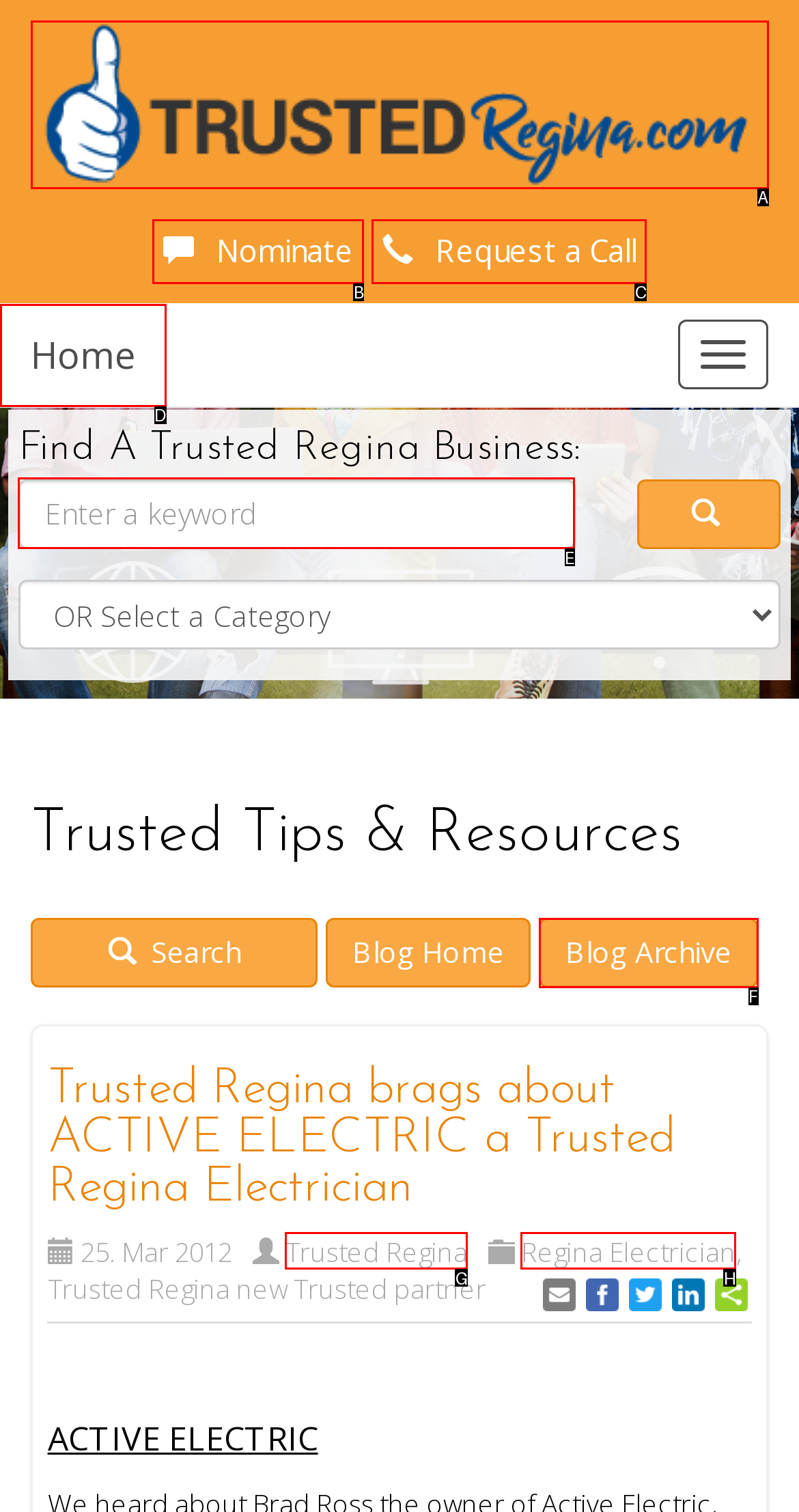Tell me which one HTML element I should click to complete the following instruction: Search for a keyword
Answer with the option's letter from the given choices directly.

E